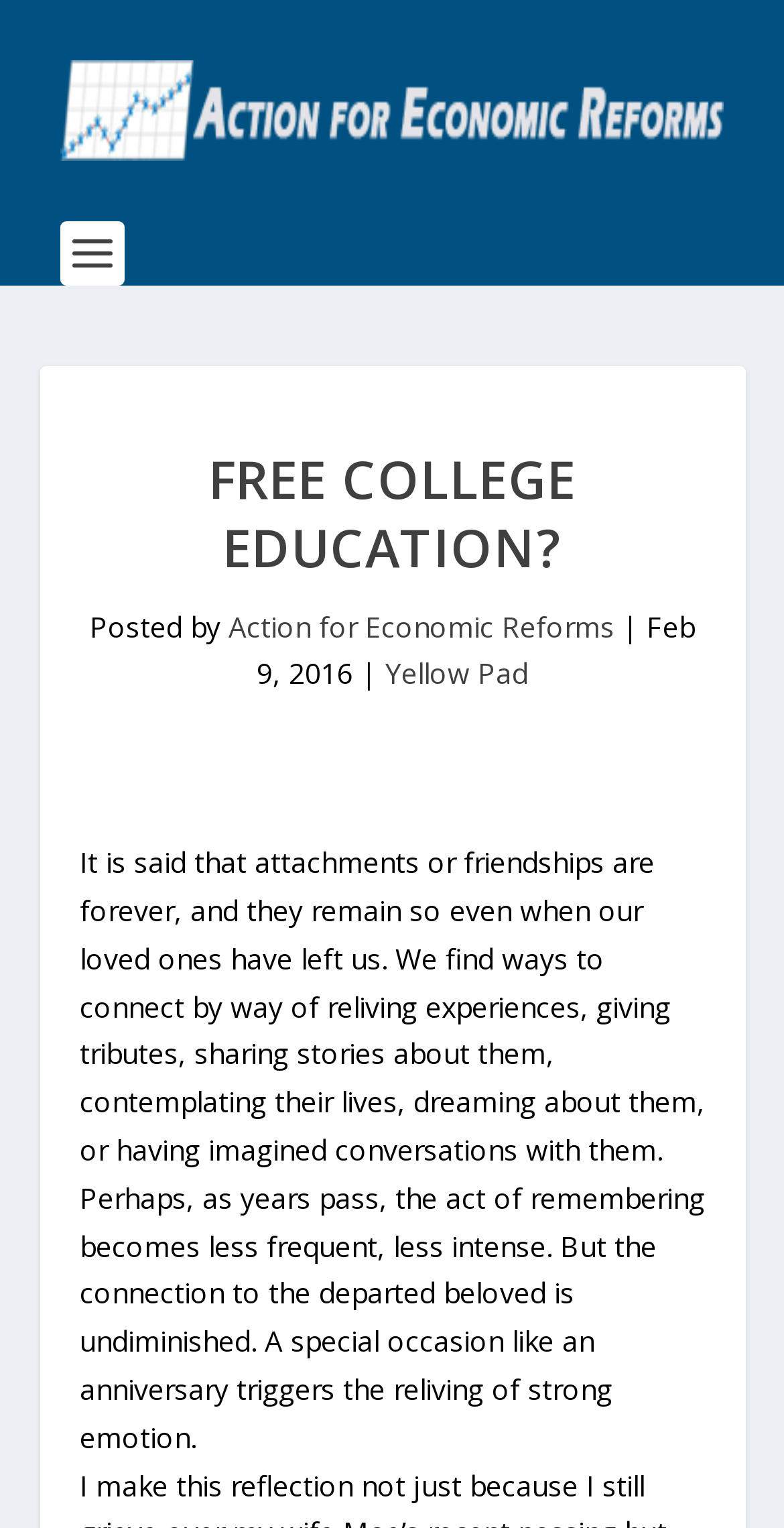When was the article posted?
Respond with a short answer, either a single word or a phrase, based on the image.

Feb 9, 2016